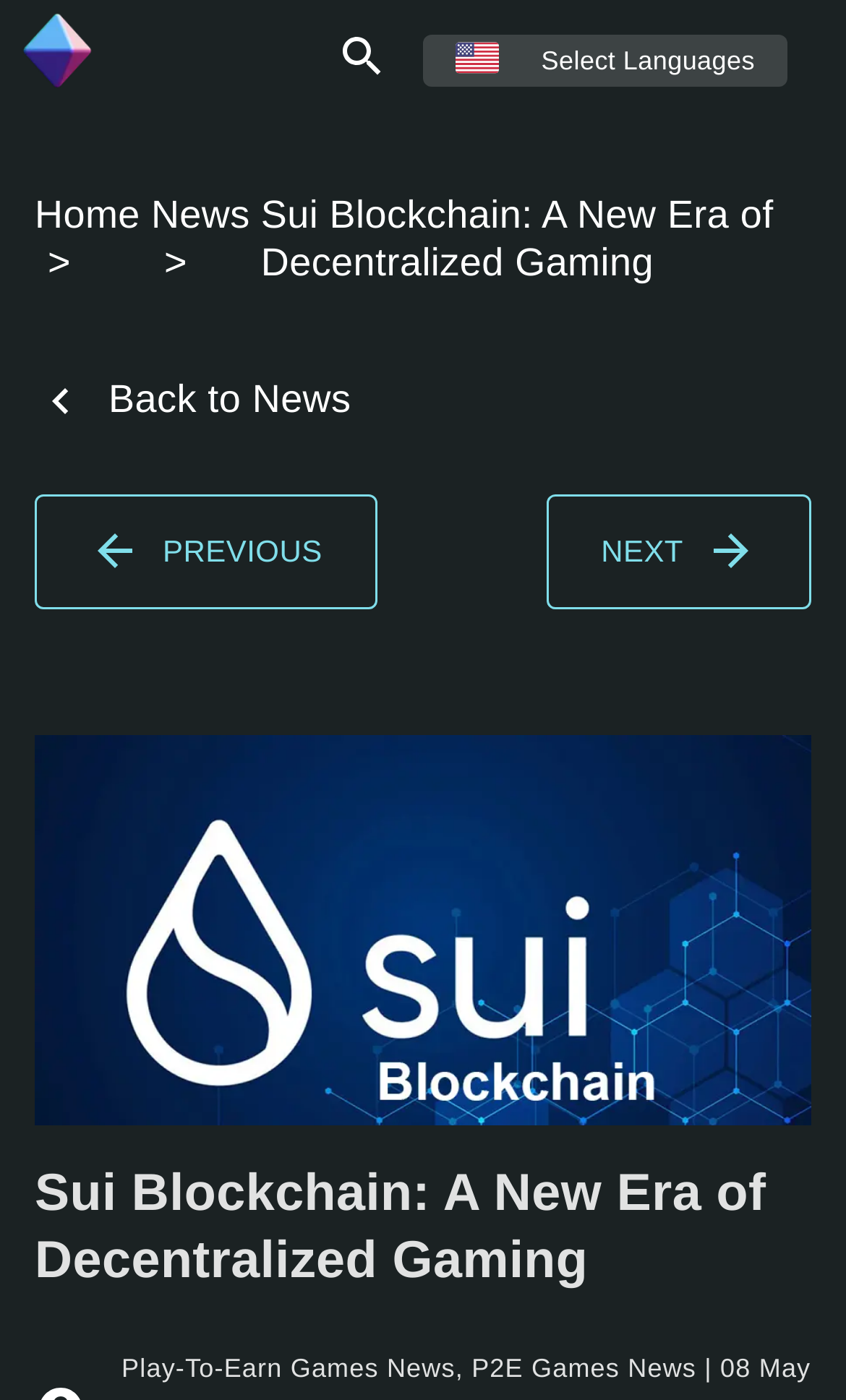Please answer the following query using a single word or phrase: 
What is the purpose of the 'NEXT' and 'PREVIOUS' links?

Navigation